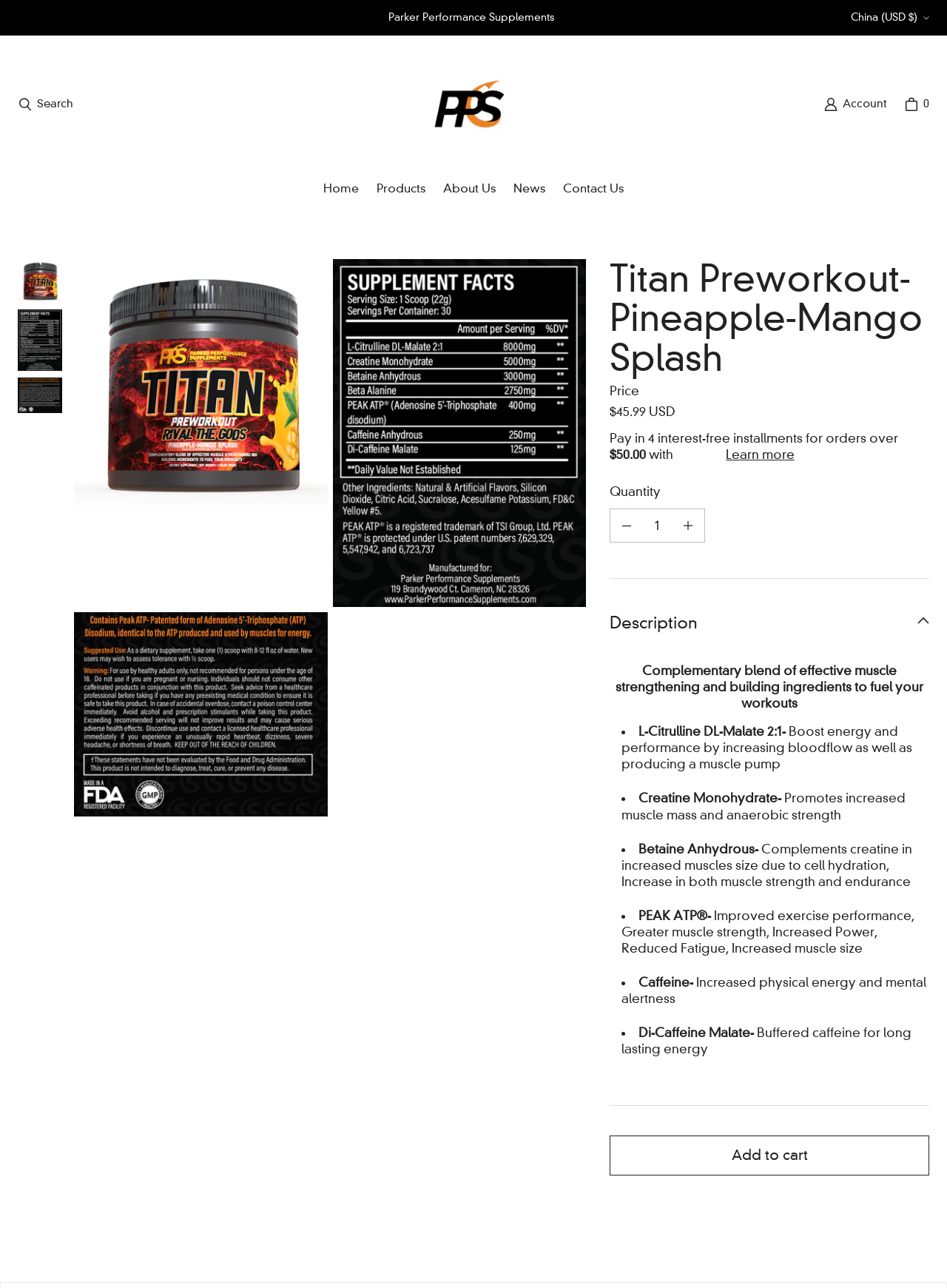Find the bounding box coordinates for the element that must be clicked to complete the instruction: "Browse all resources". The coordinates should be four float numbers between 0 and 1, indicated as [left, top, right, bottom].

None